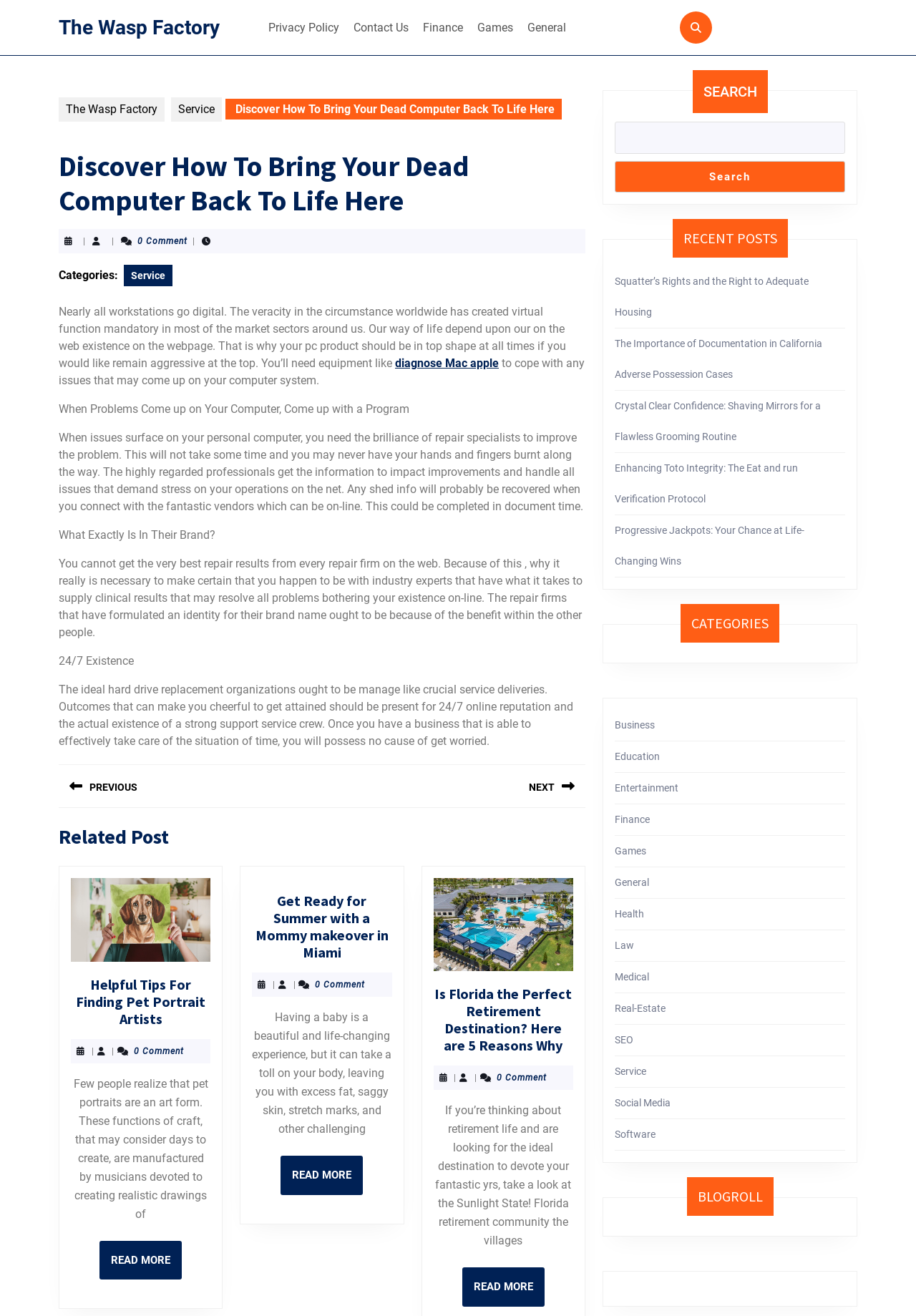Locate the bounding box coordinates of the clickable part needed for the task: "Click on the 'Service' category".

[0.187, 0.074, 0.242, 0.092]